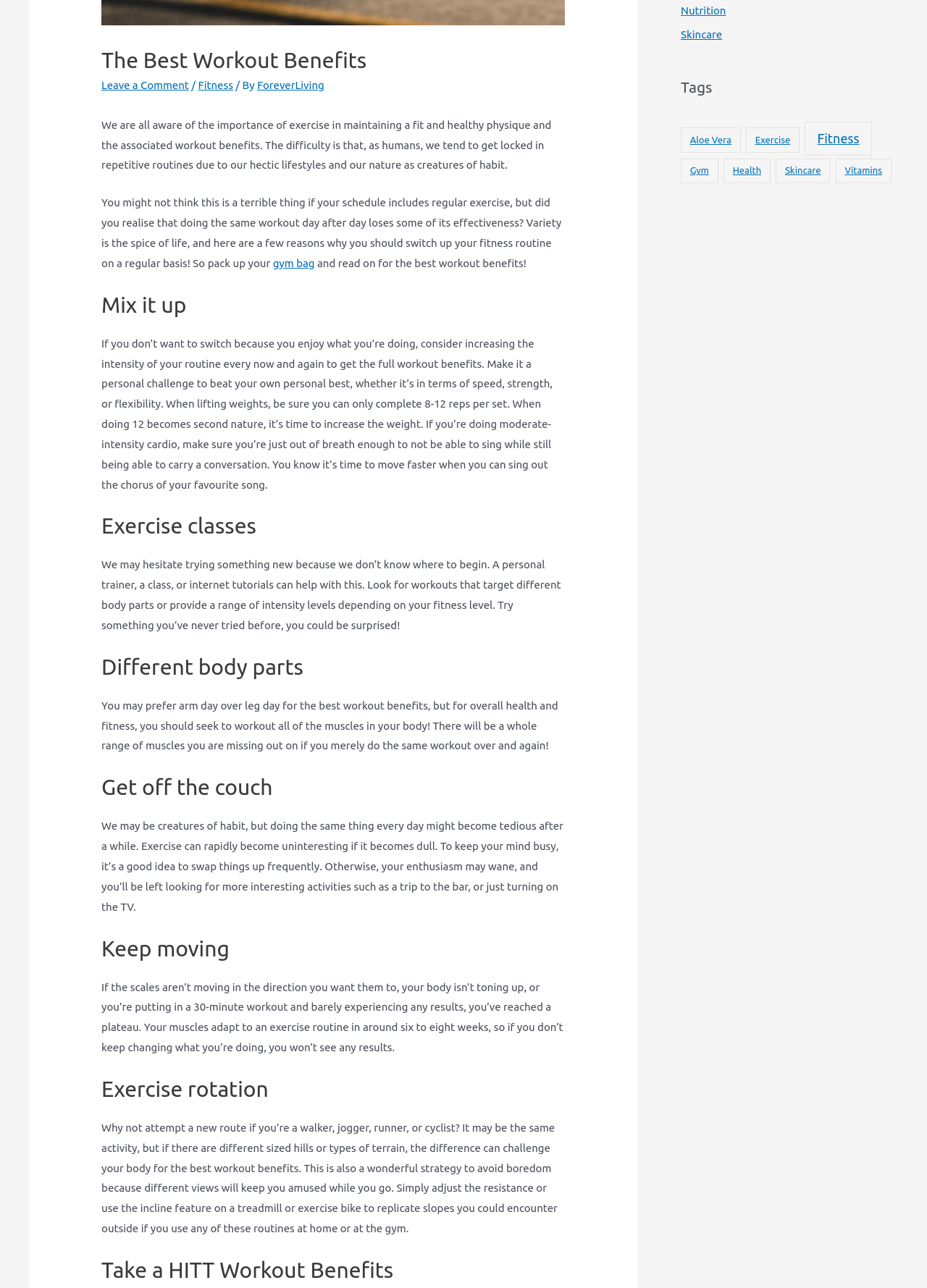Using the provided description: "Leave a Comment", find the bounding box coordinates of the corresponding UI element. The output should be four float numbers between 0 and 1, in the format [left, top, right, bottom].

[0.109, 0.061, 0.204, 0.071]